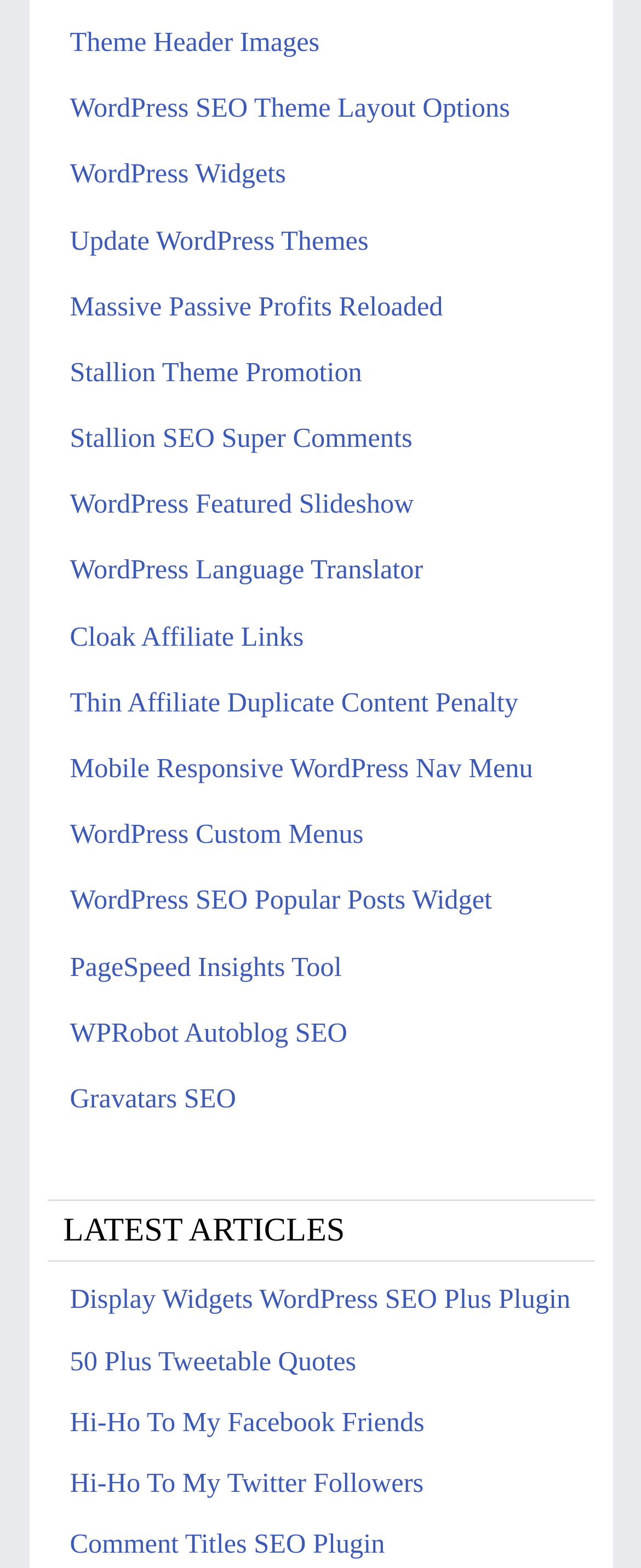Locate the bounding box coordinates of the clickable element to fulfill the following instruction: "Read about Display Widgets WordPress SEO Plus Plugin". Provide the coordinates as four float numbers between 0 and 1 in the format [left, top, right, bottom].

[0.099, 0.815, 0.9, 0.843]